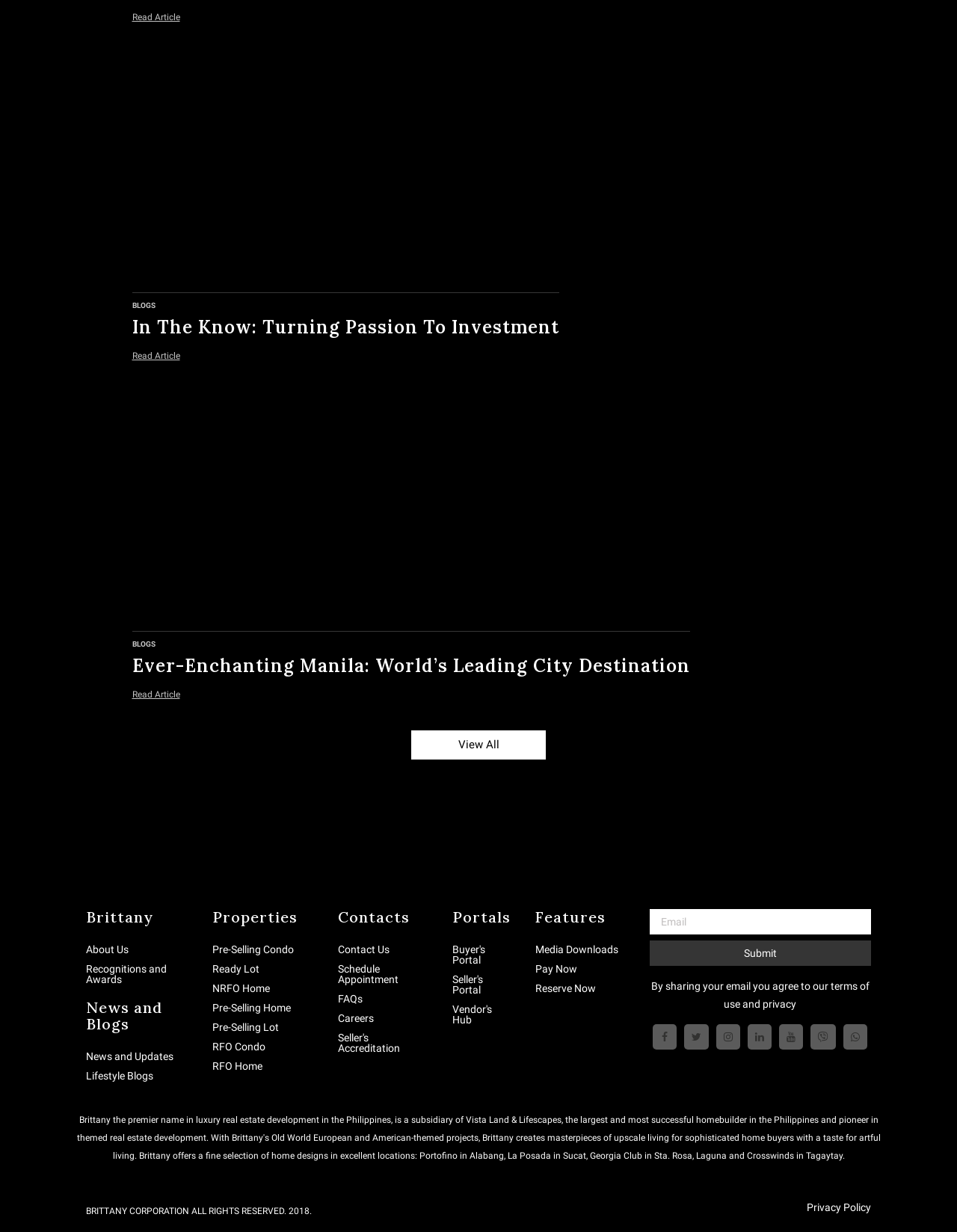Provide the bounding box coordinates in the format (top-left x, top-left y, bottom-right x, bottom-right y). All values are floating point numbers between 0 and 1. Determine the bounding box coordinate of the UI element described as: FAQs

[0.353, 0.806, 0.379, 0.815]